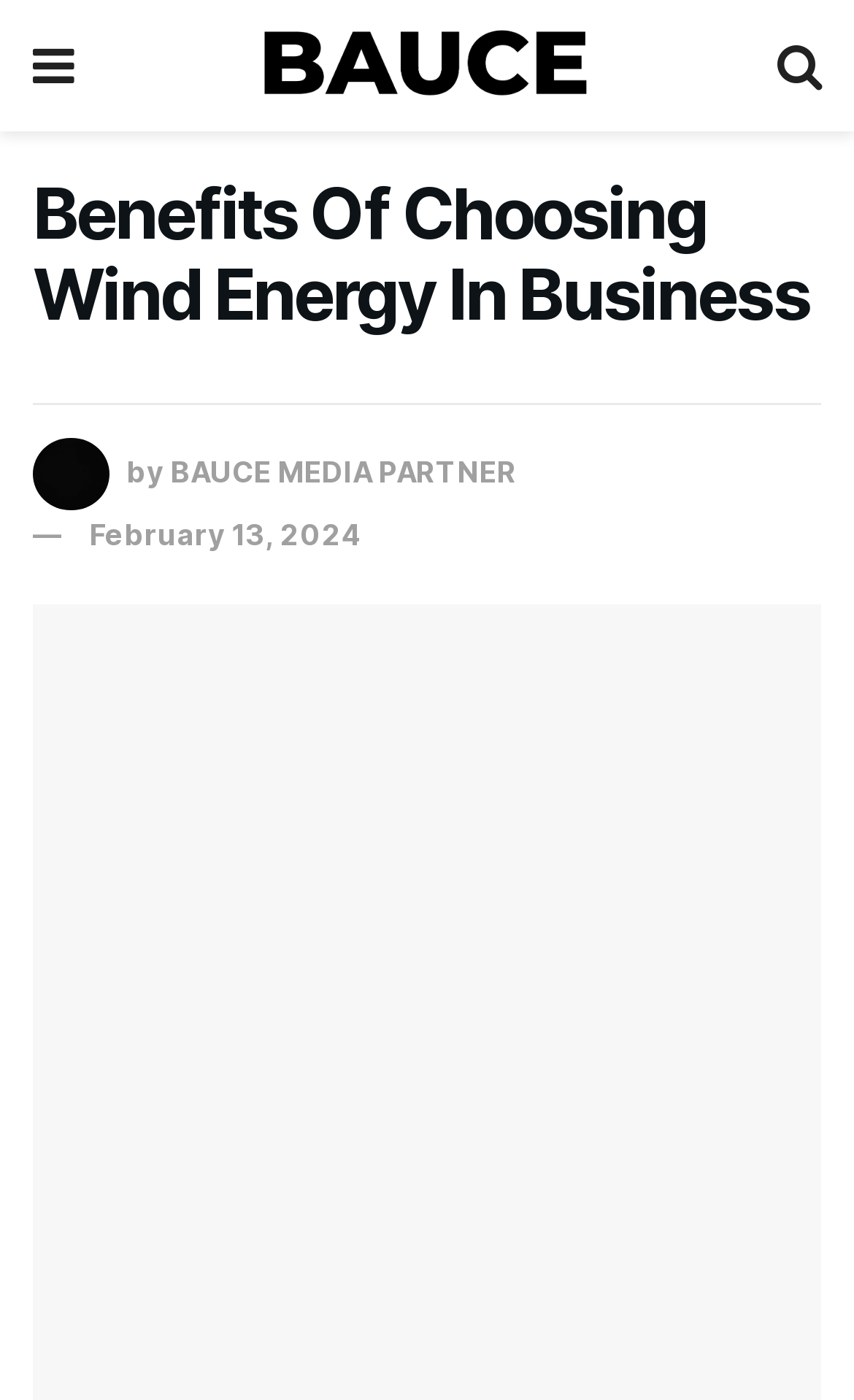Please find and report the primary heading text from the webpage.

Benefits Of Choosing Wind Energy In Business